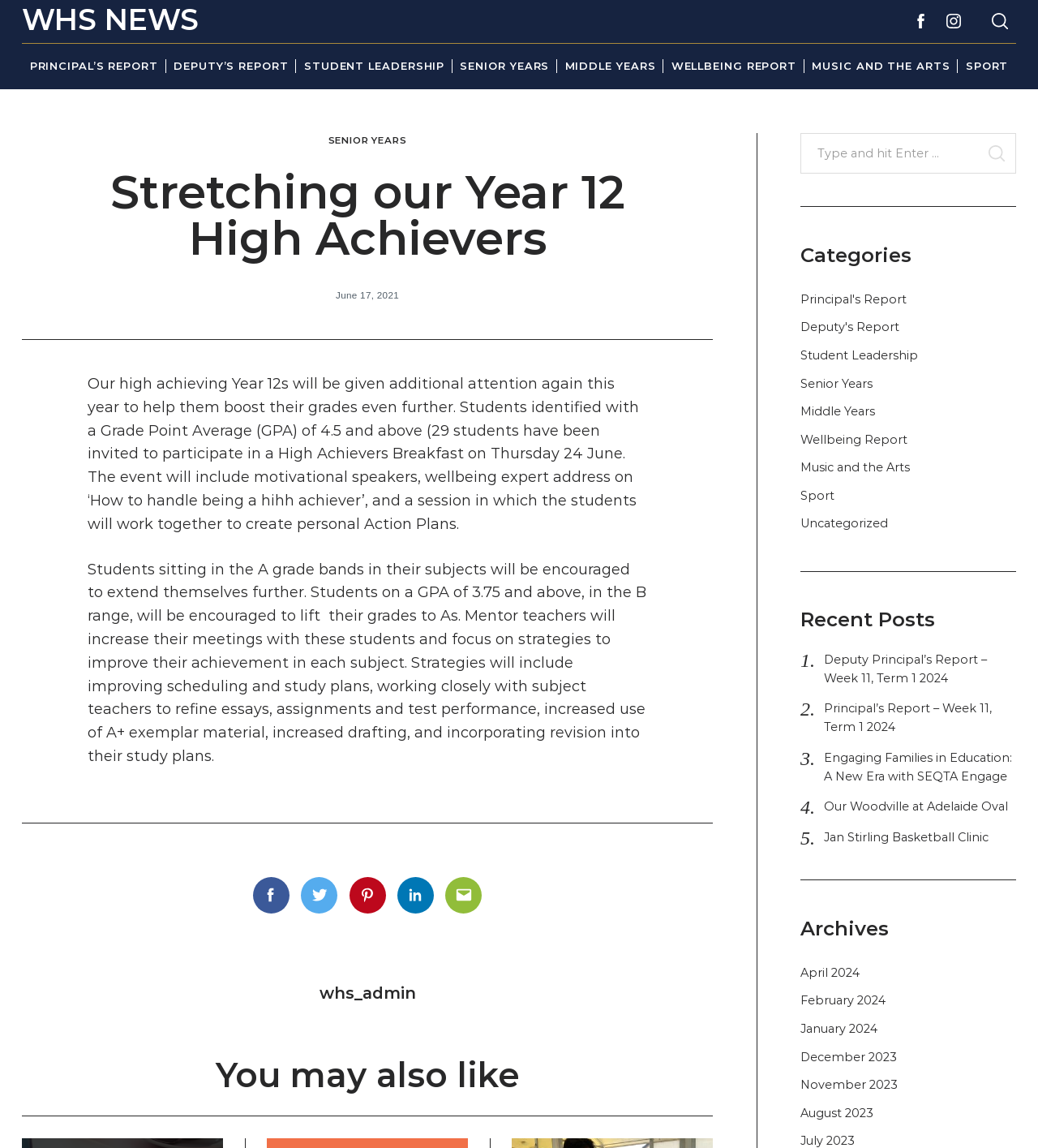Please identify the bounding box coordinates of the element's region that I should click in order to complete the following instruction: "Go back to the top of the page". The bounding box coordinates consist of four float numbers between 0 and 1, i.e., [left, top, right, bottom].

[0.946, 0.855, 0.977, 0.883]